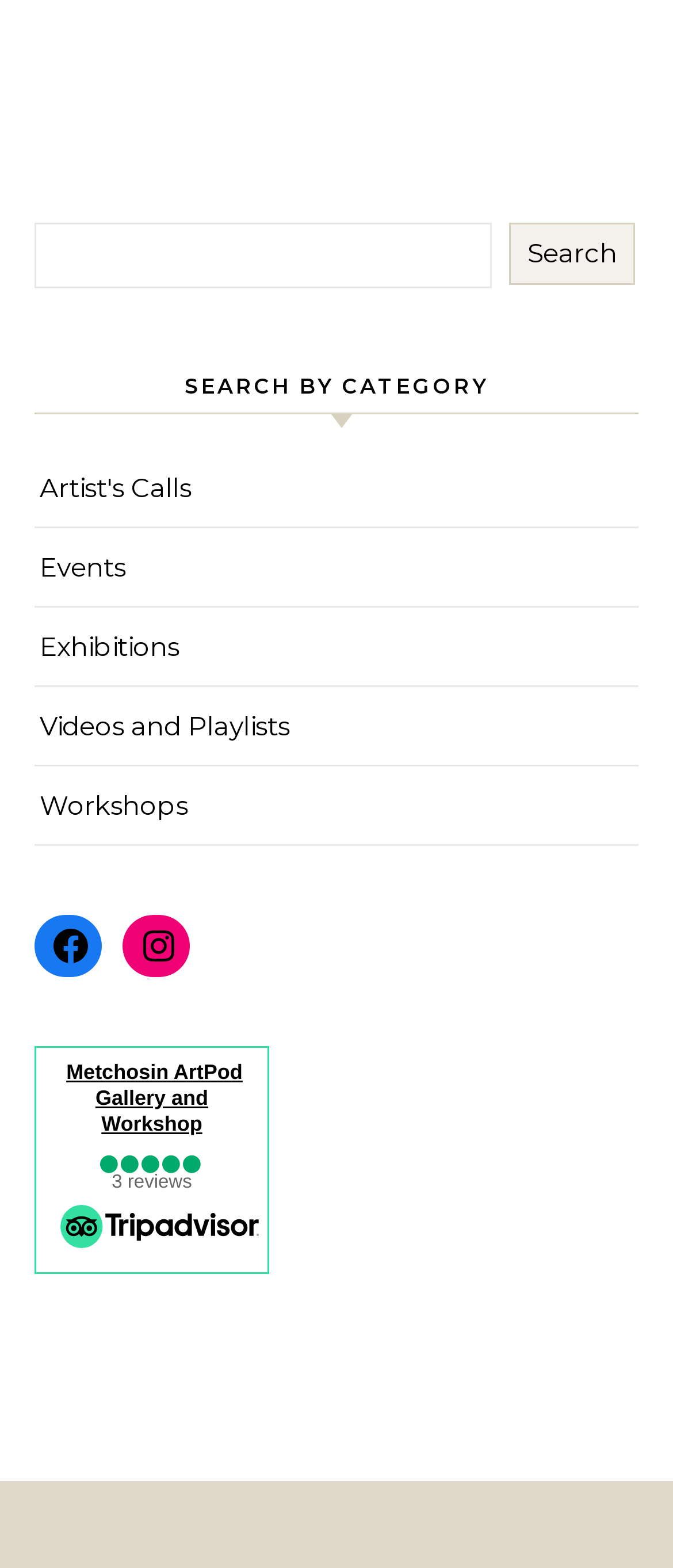Can you determine the bounding box coordinates of the area that needs to be clicked to fulfill the following instruction: "search for something"?

[0.051, 0.142, 0.731, 0.184]